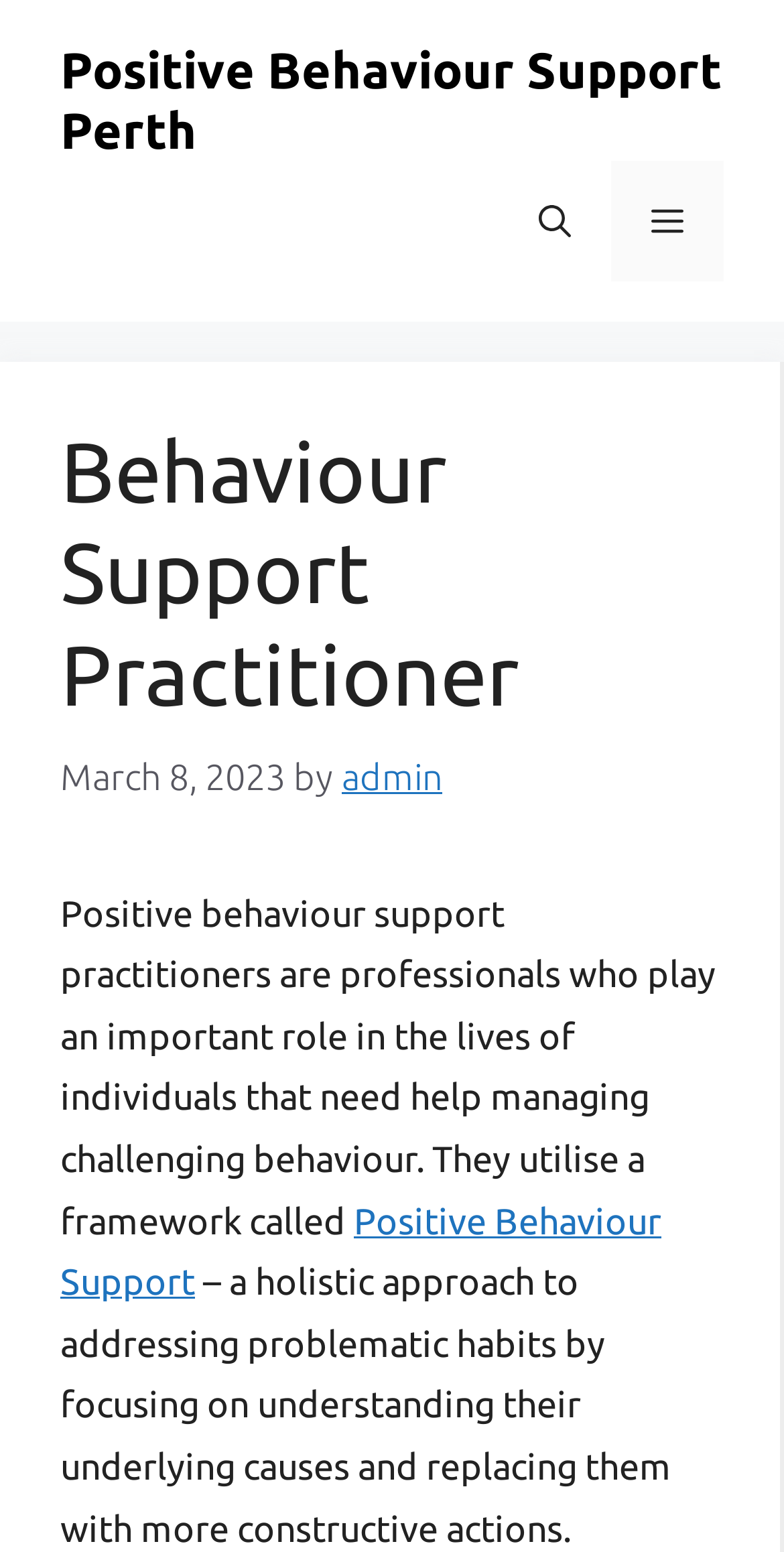Find the main header of the webpage and produce its text content.

Behaviour Support Practitioner